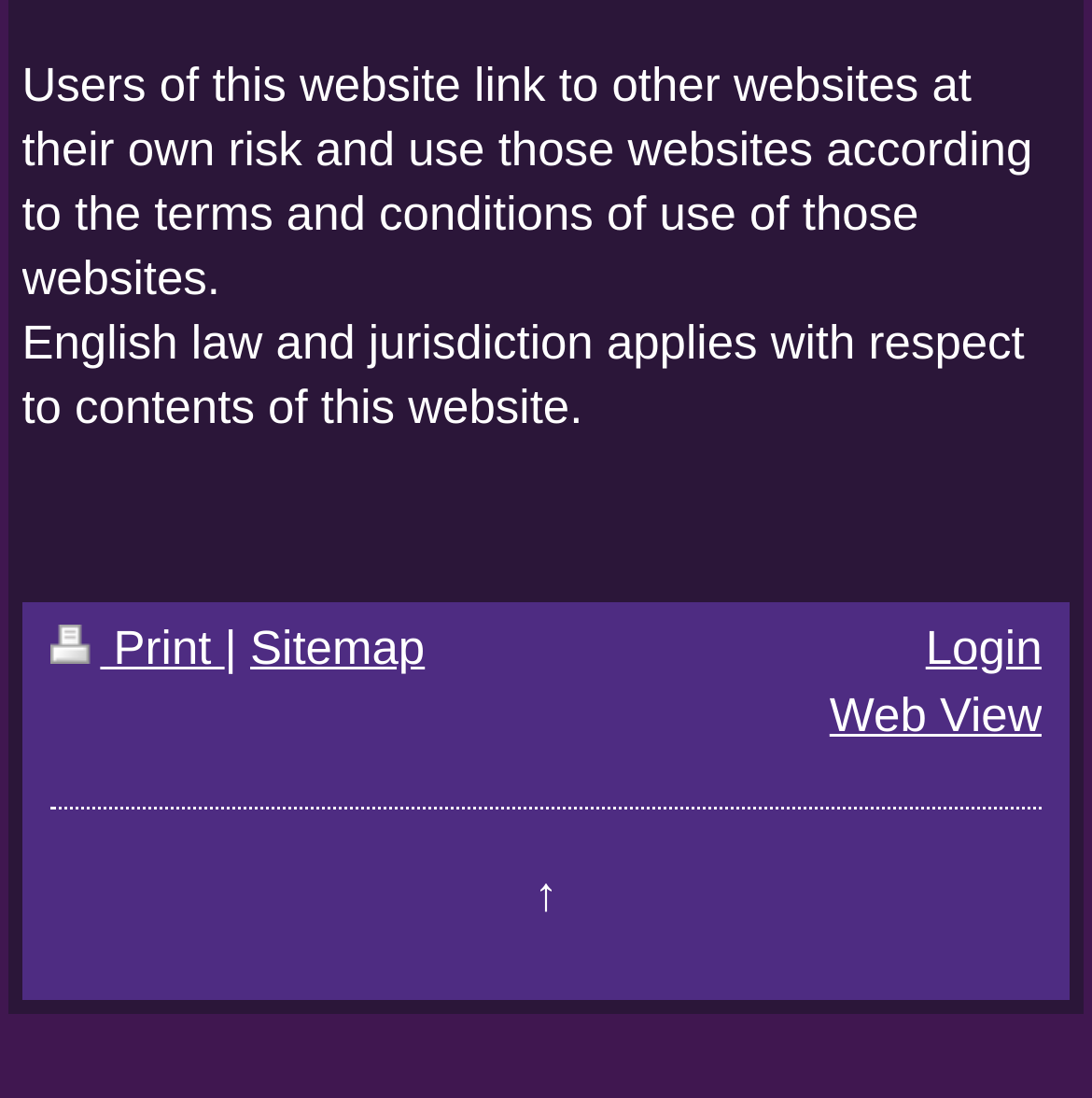Based on the element description: "← Data Destruction and Bankruptcy", identify the UI element and provide its bounding box coordinates. Use four float numbers between 0 and 1, [left, top, right, bottom].

None